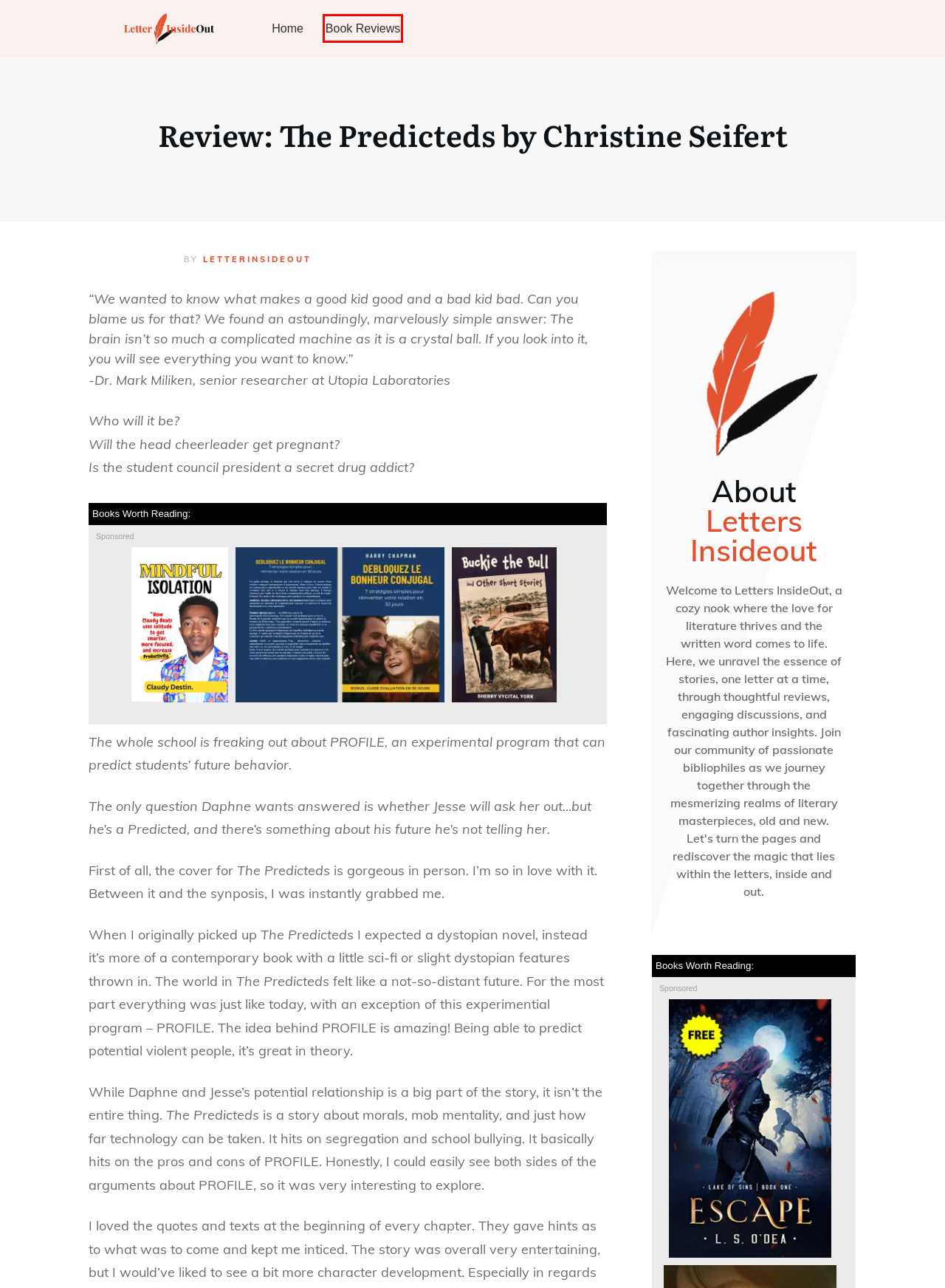Examine the screenshot of a webpage with a red bounding box around a specific UI element. Identify which webpage description best matches the new webpage that appears after clicking the element in the red bounding box. Here are the candidates:
A. A Bad Day for Voodoo by Jeff Strand - Letters Inside Out
B. Letters Inside Out - Uncover the soul of stories, one letter at a time
C. Book review Archives - Letters Inside Out
D. Book Spotlight: Orbital by Samantha Harvey - Letters Inside Out
E. Review: Still Waters by Emma Carlson Berne - Letters Inside Out
F. Amazon.com
G. Review: Pyxis by K.C. Neal - Letters Inside Out
H. LetterInsideOut, Author at Letters Inside Out

C